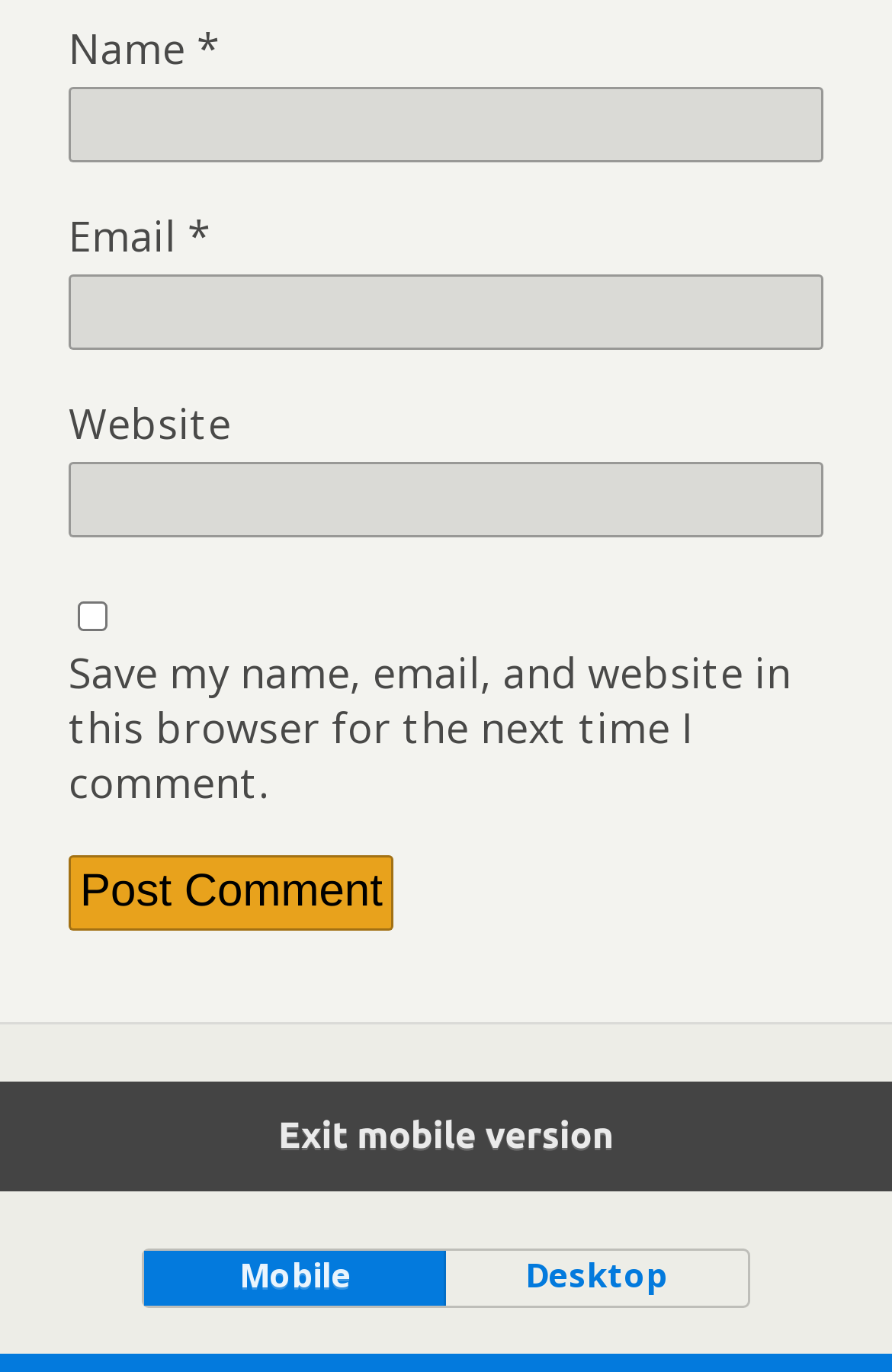Please identify the bounding box coordinates of the area that needs to be clicked to follow this instruction: "Input your email".

[0.077, 0.2, 0.923, 0.255]